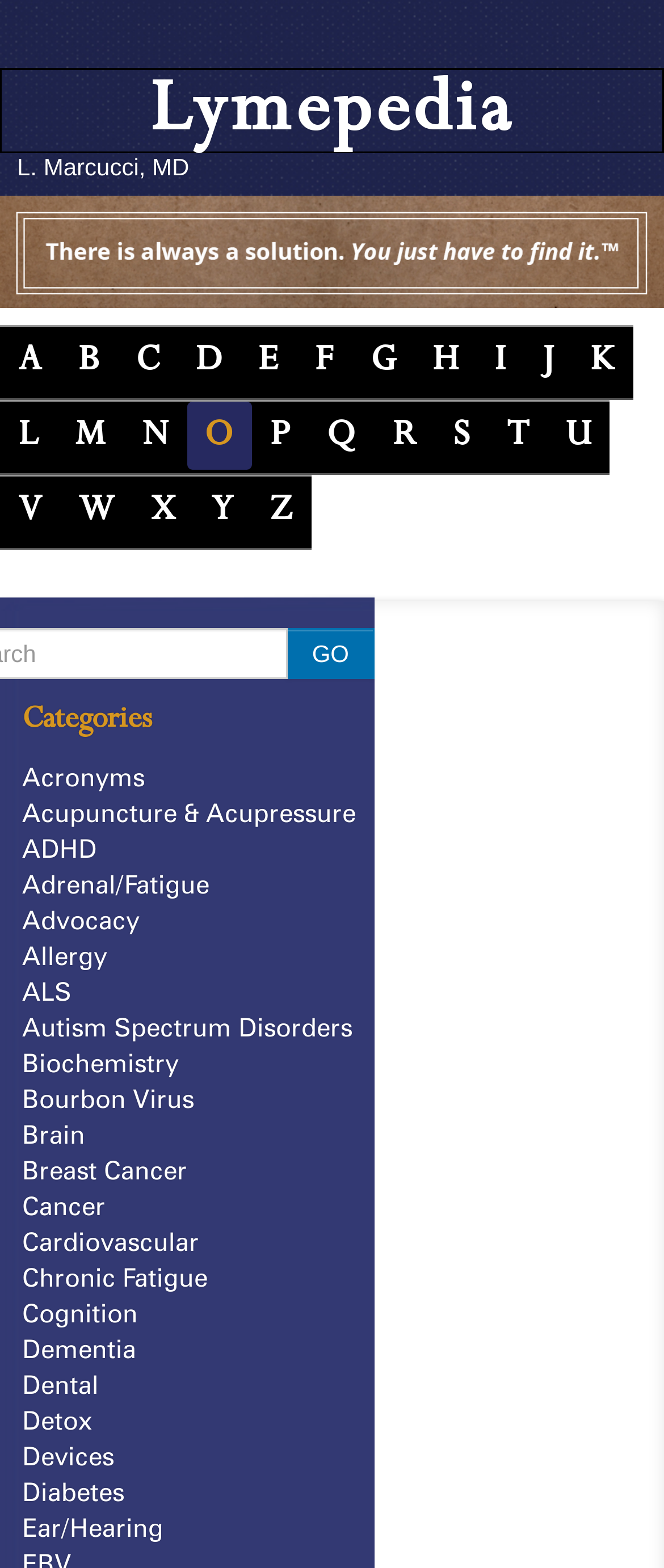Determine the bounding box coordinates of the region that needs to be clicked to achieve the task: "Click on the LymePedia link".

[0.003, 0.045, 0.997, 0.097]